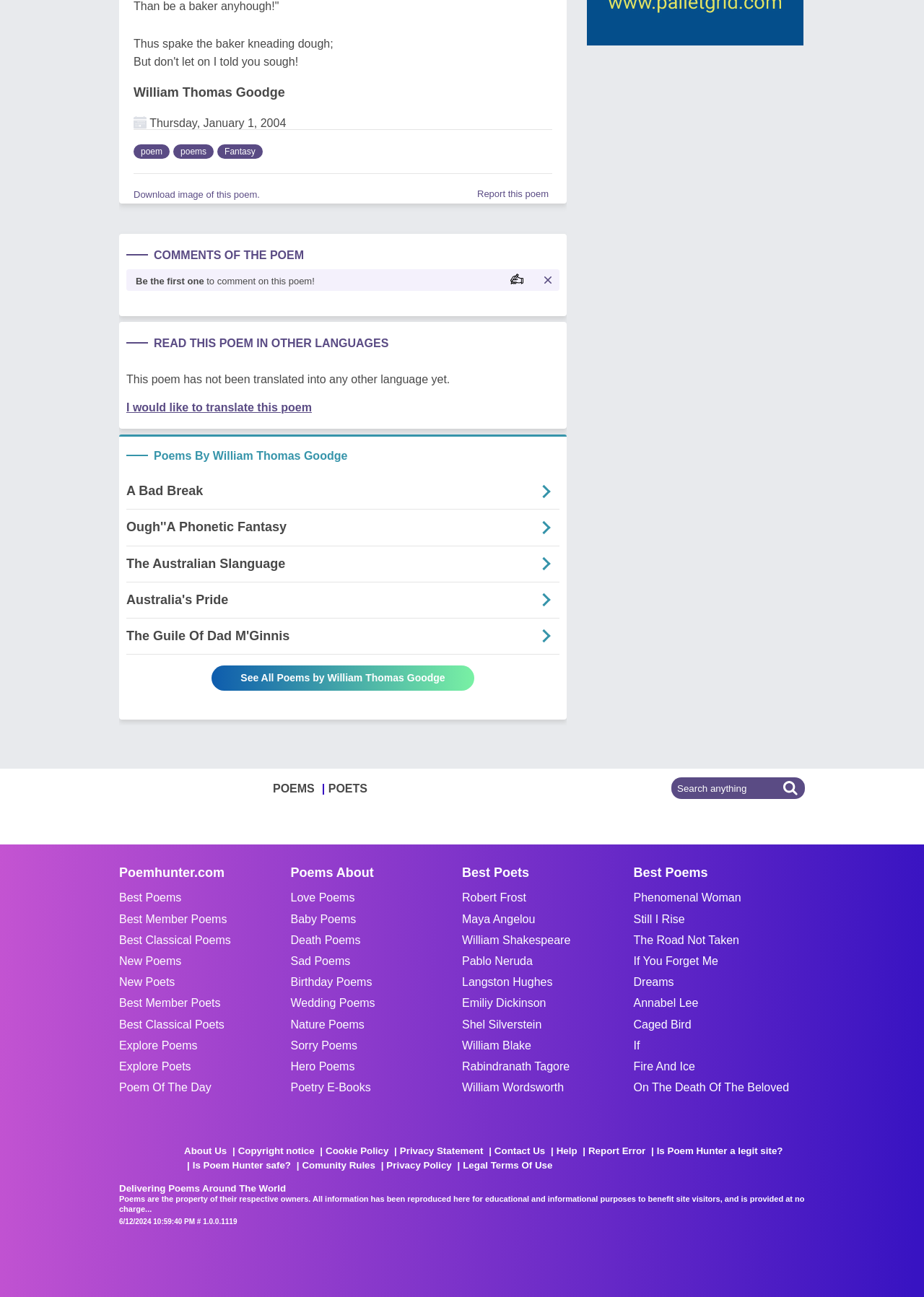Respond with a single word or phrase:
What is the purpose of the 'Search anything' box?

To search for poems or poets